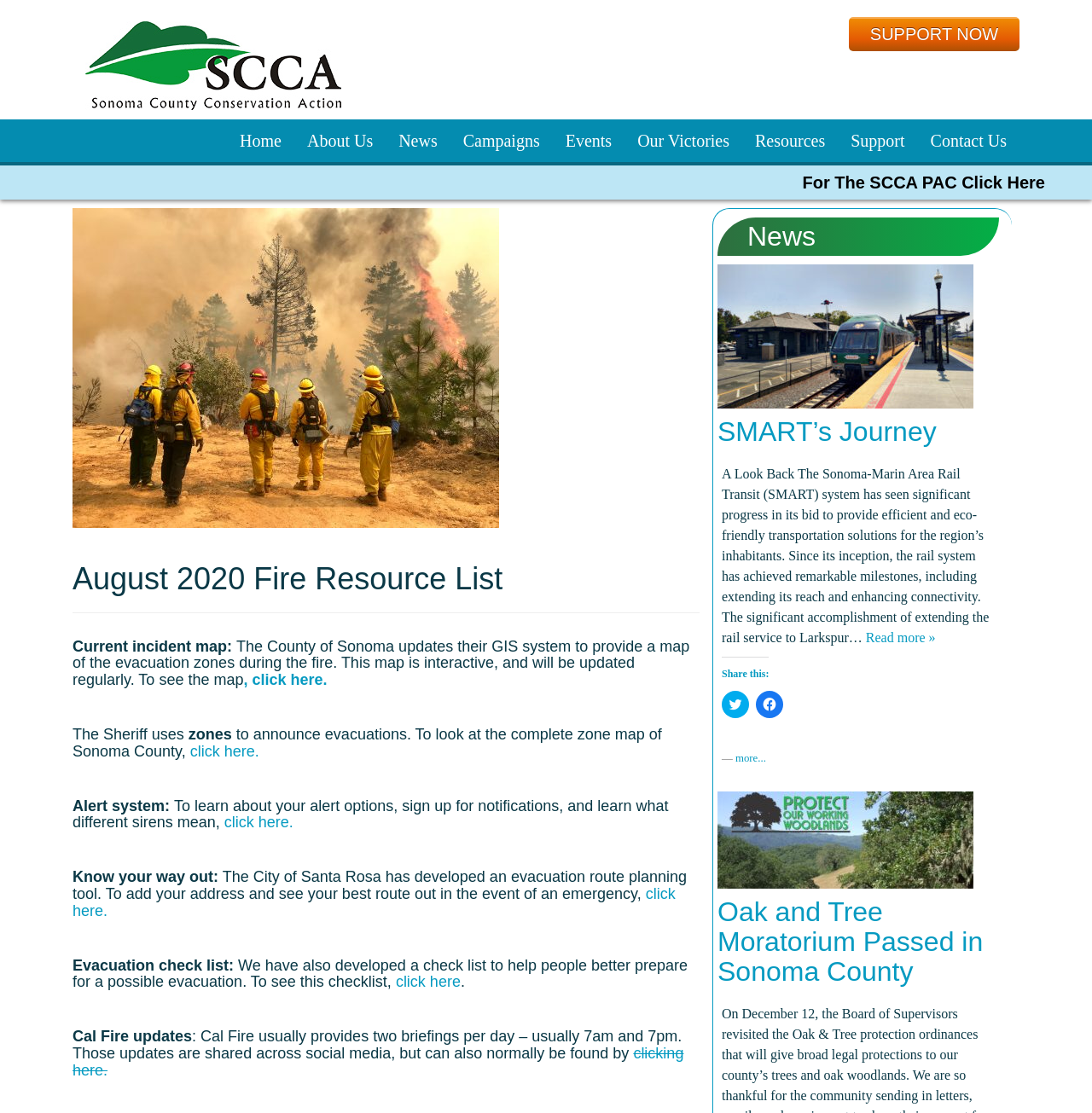Can you show the bounding box coordinates of the region to click on to complete the task described in the instruction: "Click on the 'SUPPORT NOW' button"?

[0.777, 0.015, 0.934, 0.046]